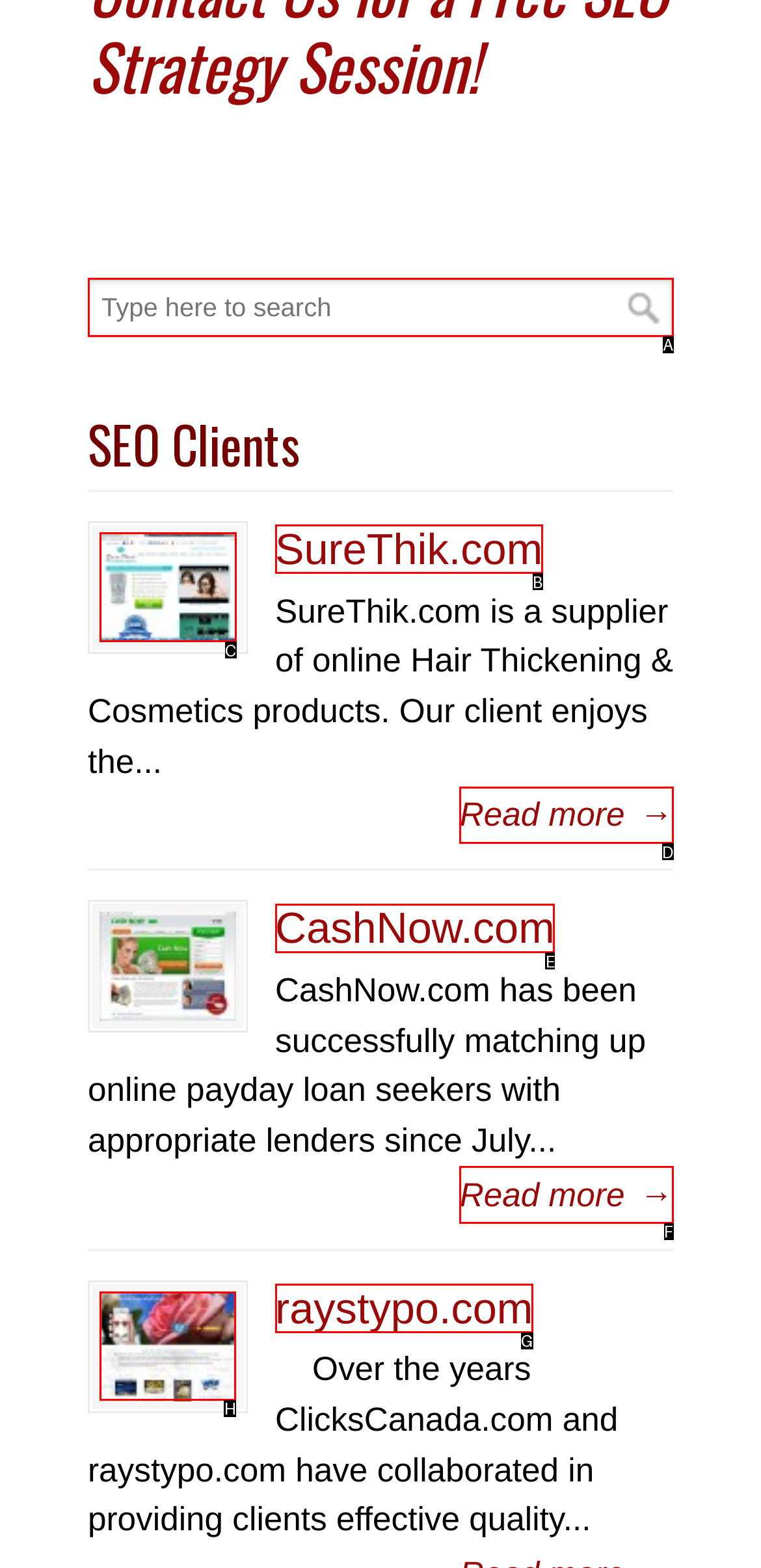Tell me which element should be clicked to achieve the following objective: visit raystypo.com
Reply with the letter of the correct option from the displayed choices.

H